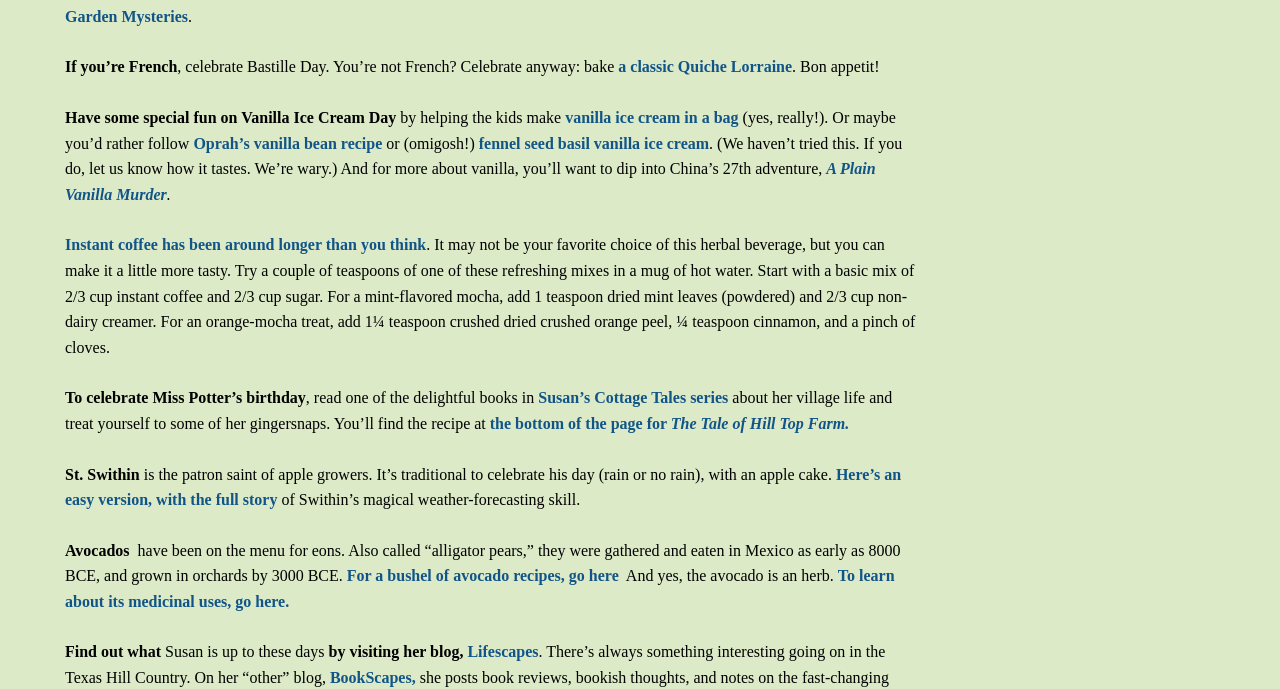Locate the coordinates of the bounding box for the clickable region that fulfills this instruction: "Learn about China’s 27th adventure, A Plain Vanilla Murder, by clicking the link".

[0.051, 0.232, 0.684, 0.294]